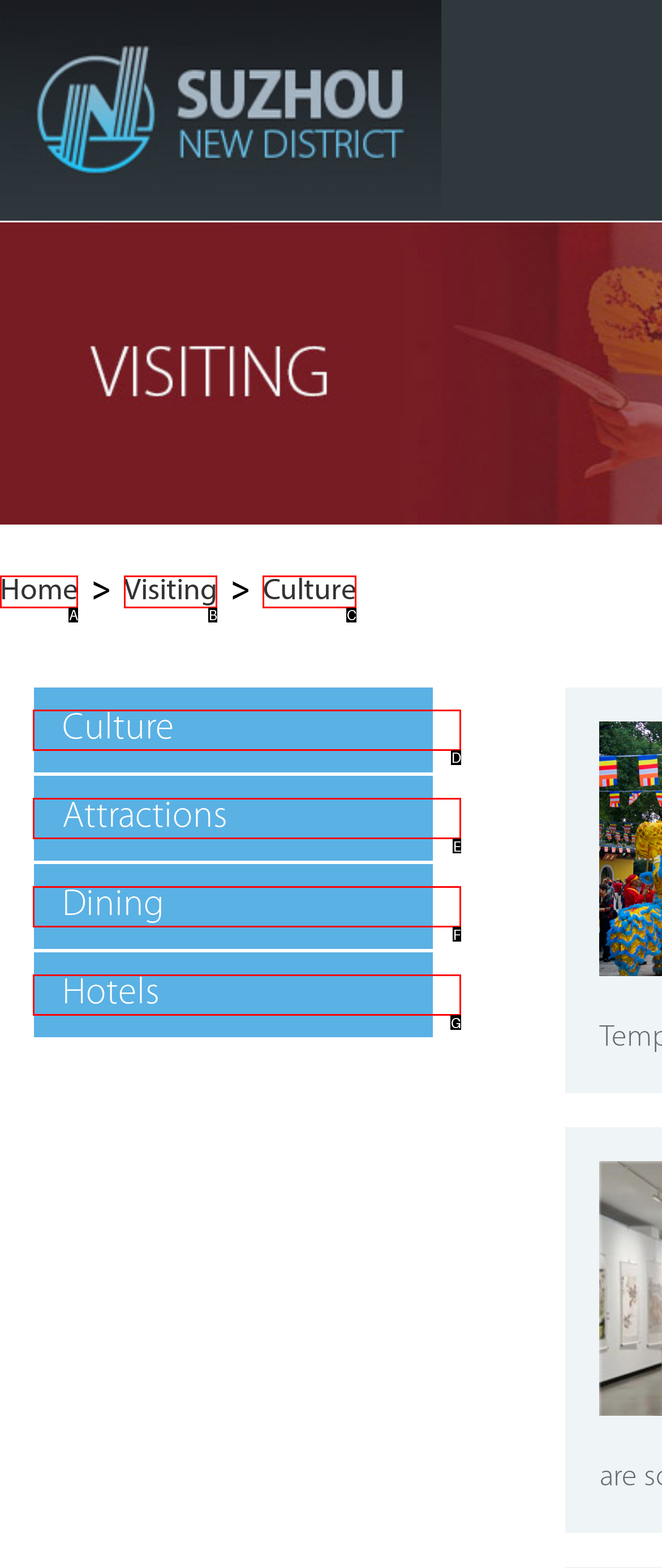Given the description: Home, select the HTML element that matches it best. Reply with the letter of the chosen option directly.

A